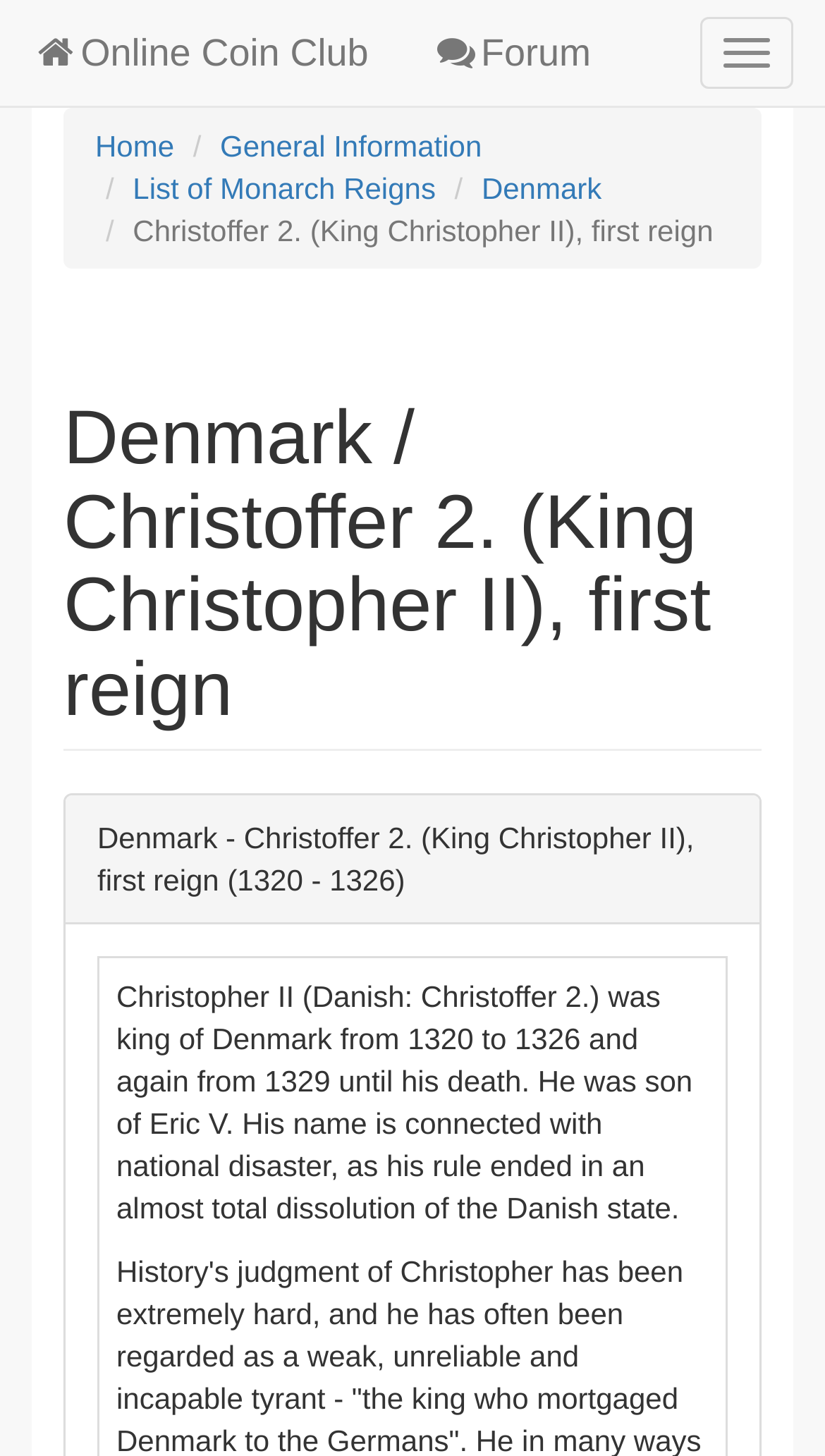Refer to the screenshot and give an in-depth answer to this question: What is the name of the online club?

I found the answer by looking at the link element with the OCR text ' Online Coin Club'. This link is likely the logo or title of the online club.